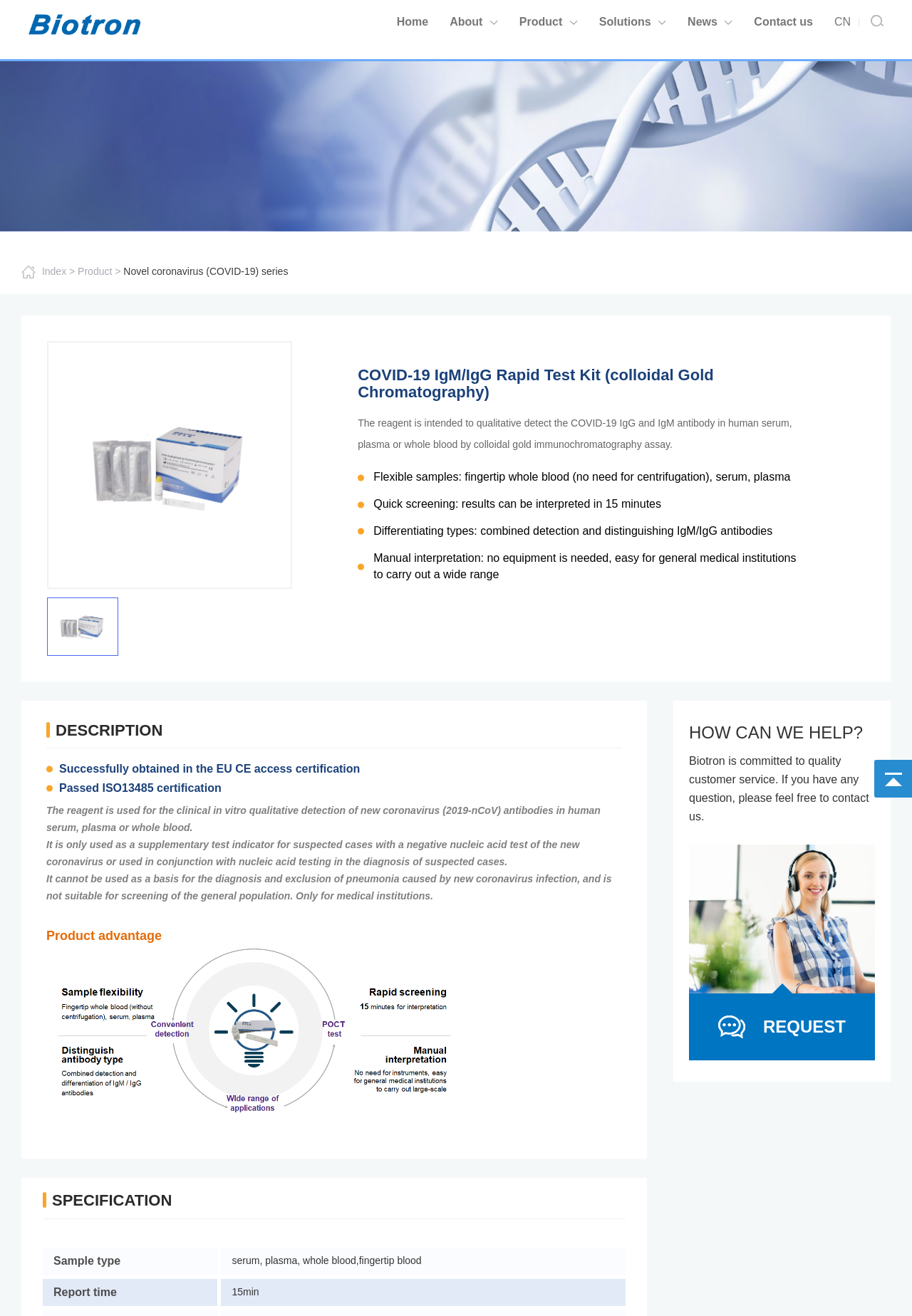What is the sample type for the COVID-19 IgM/IgG Rapid Test Kit?
Please provide a single word or phrase based on the screenshot.

serum, plasma, whole blood, fingertip blood